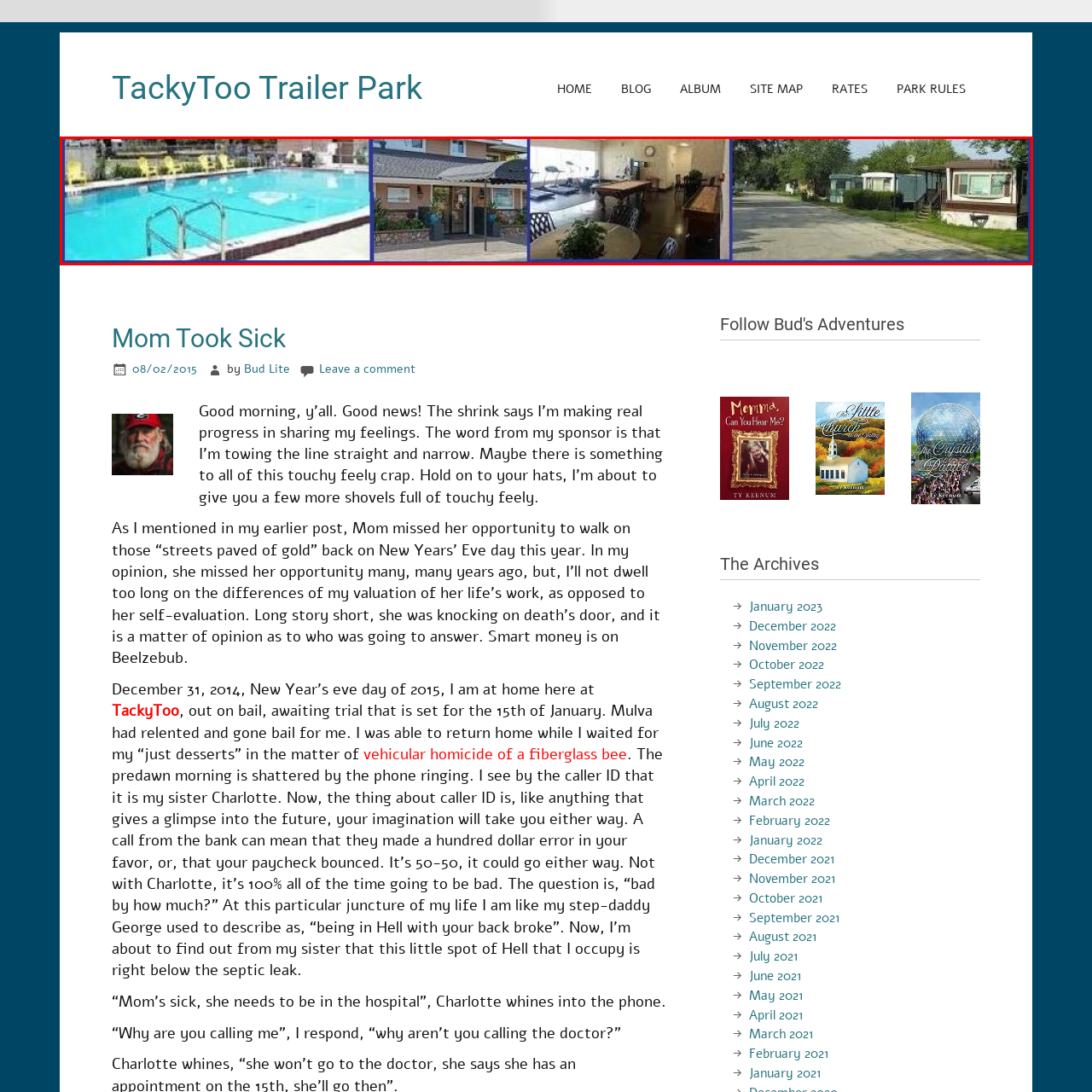Using the image highlighted in the red border, answer the following question concisely with a word or phrase:
What is the atmosphere of the TackyToo Trailer Park?

Friendly and laid-back